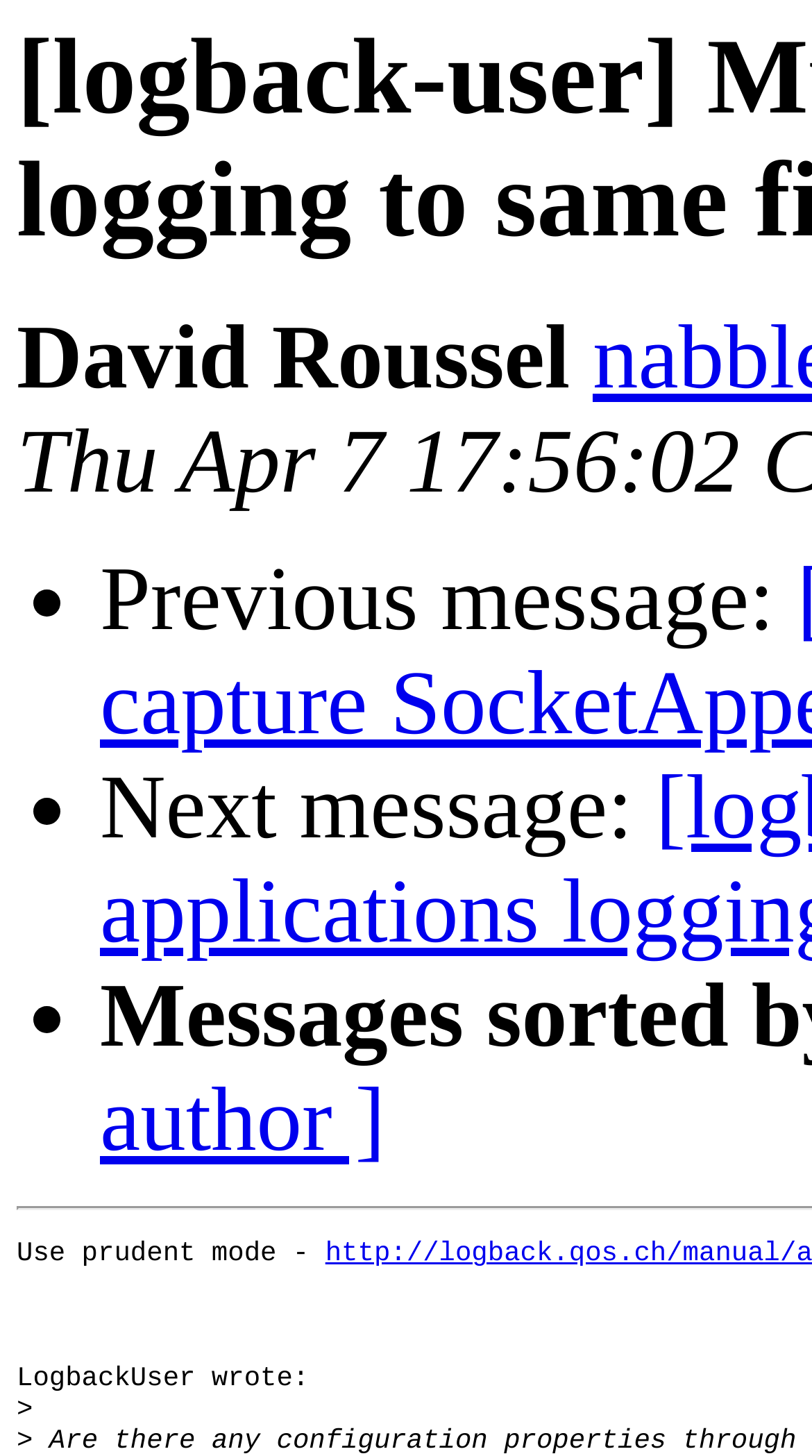Determine the title of the webpage and give its text content.

[logback-user] Multiple web-applications logging to same file